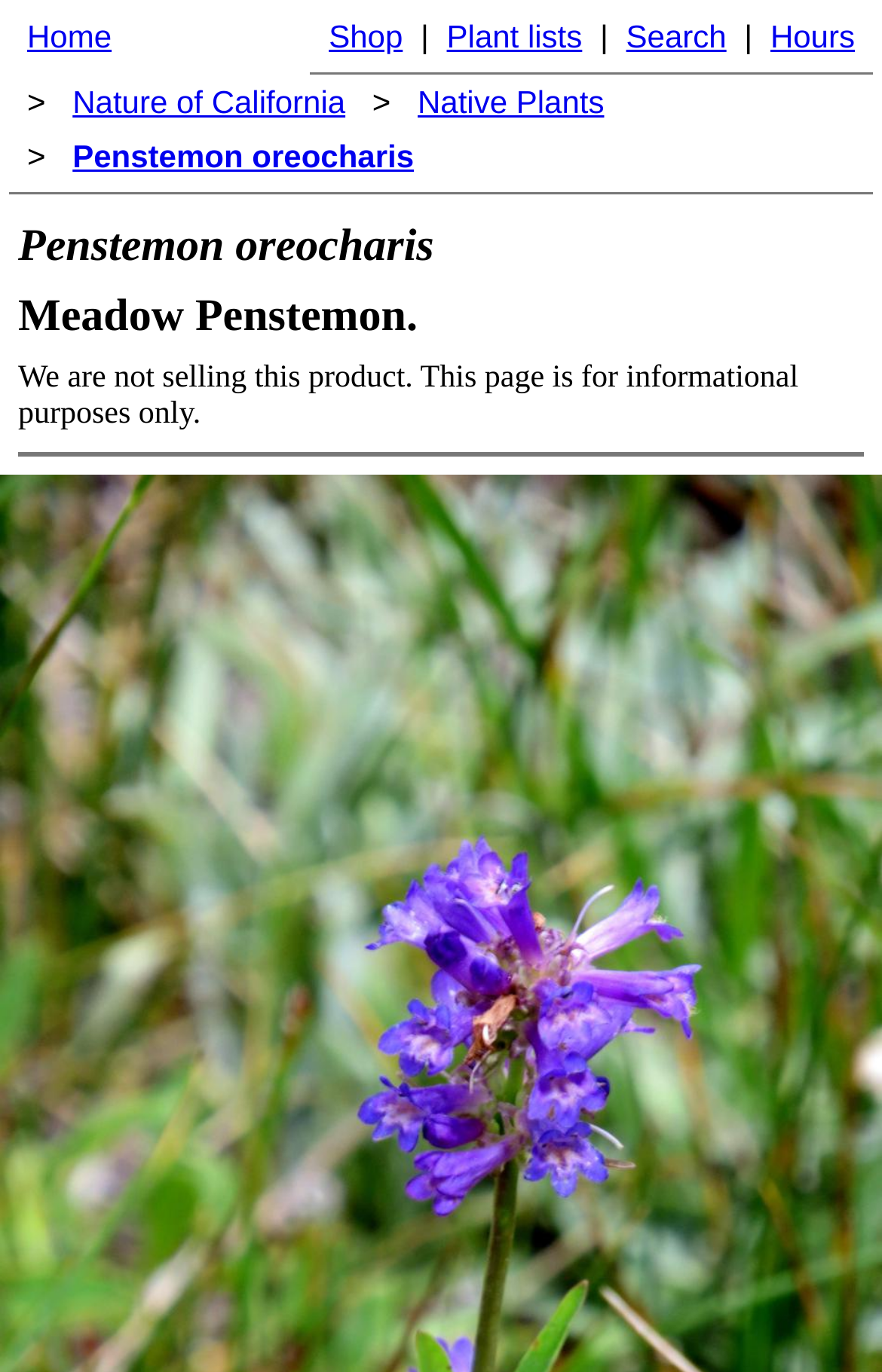Please determine the bounding box coordinates of the element to click on in order to accomplish the following task: "search". Ensure the coordinates are four float numbers ranging from 0 to 1, i.e., [left, top, right, bottom].

[0.7, 0.007, 0.834, 0.046]